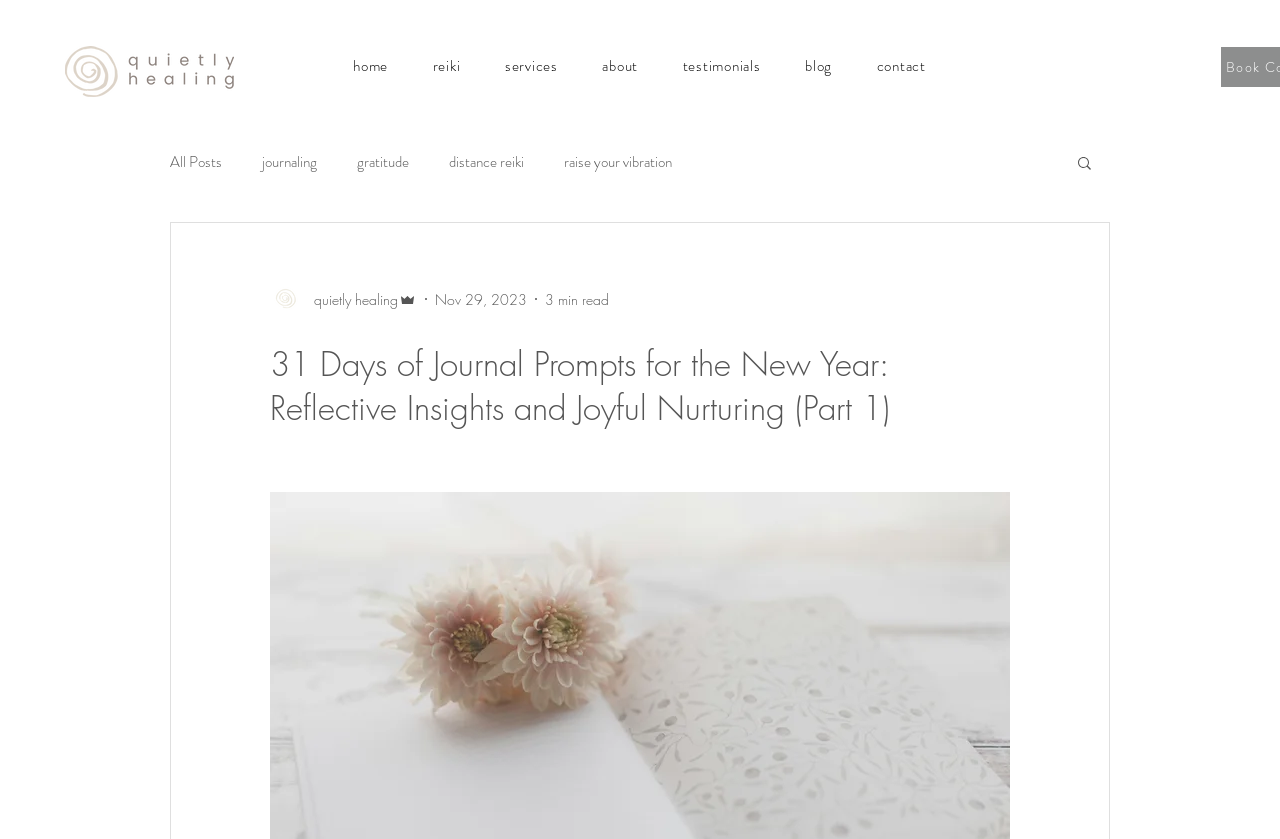Given the webpage screenshot and the description, determine the bounding box coordinates (top-left x, top-left y, bottom-right x, bottom-right y) that define the location of the UI element matching this description: about

[0.456, 0.054, 0.513, 0.104]